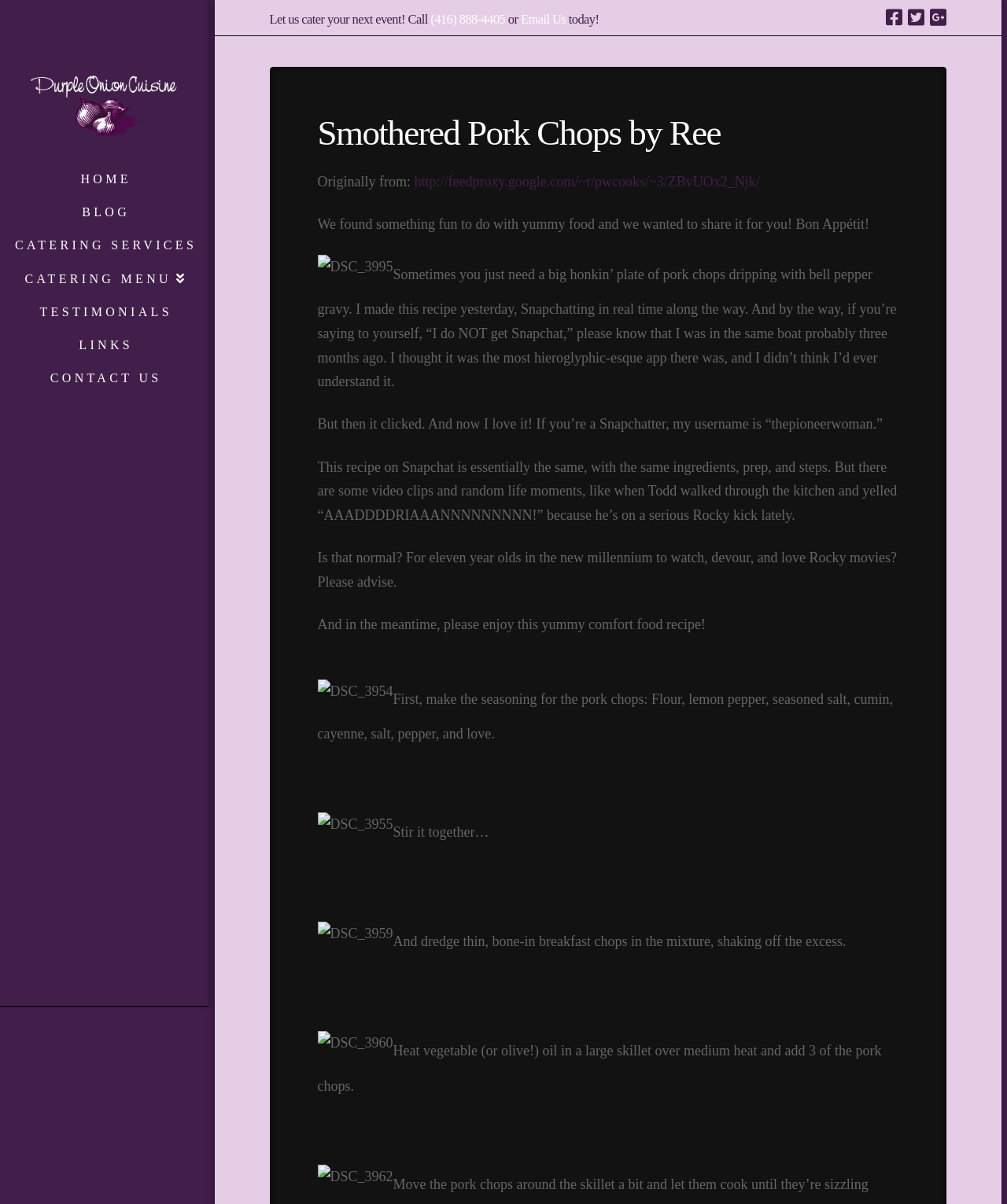Please determine the bounding box coordinates of the element to click in order to execute the following instruction: "Email the catering service". The coordinates should be four float numbers between 0 and 1, specified as [left, top, right, bottom].

[0.517, 0.01, 0.562, 0.022]